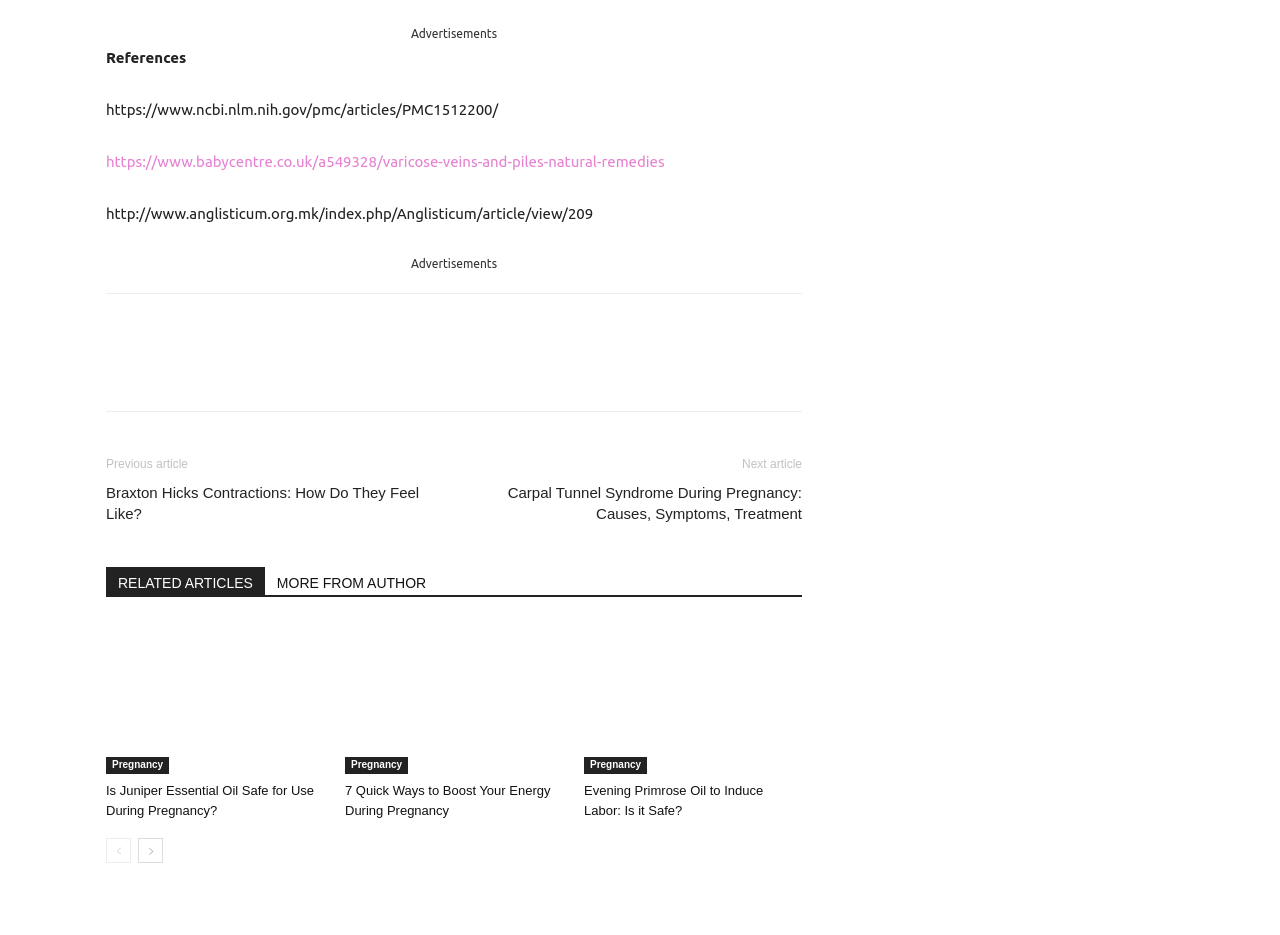Locate the bounding box coordinates of the element's region that should be clicked to carry out the following instruction: "Learn more about juniper berry essential oil". The coordinates need to be four float numbers between 0 and 1, i.e., [left, top, right, bottom].

[0.083, 0.668, 0.253, 0.828]